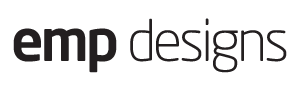Give a one-word or one-phrase response to the question:
What is the name of the company EMP Designs collaborates with on projects?

Cinelex